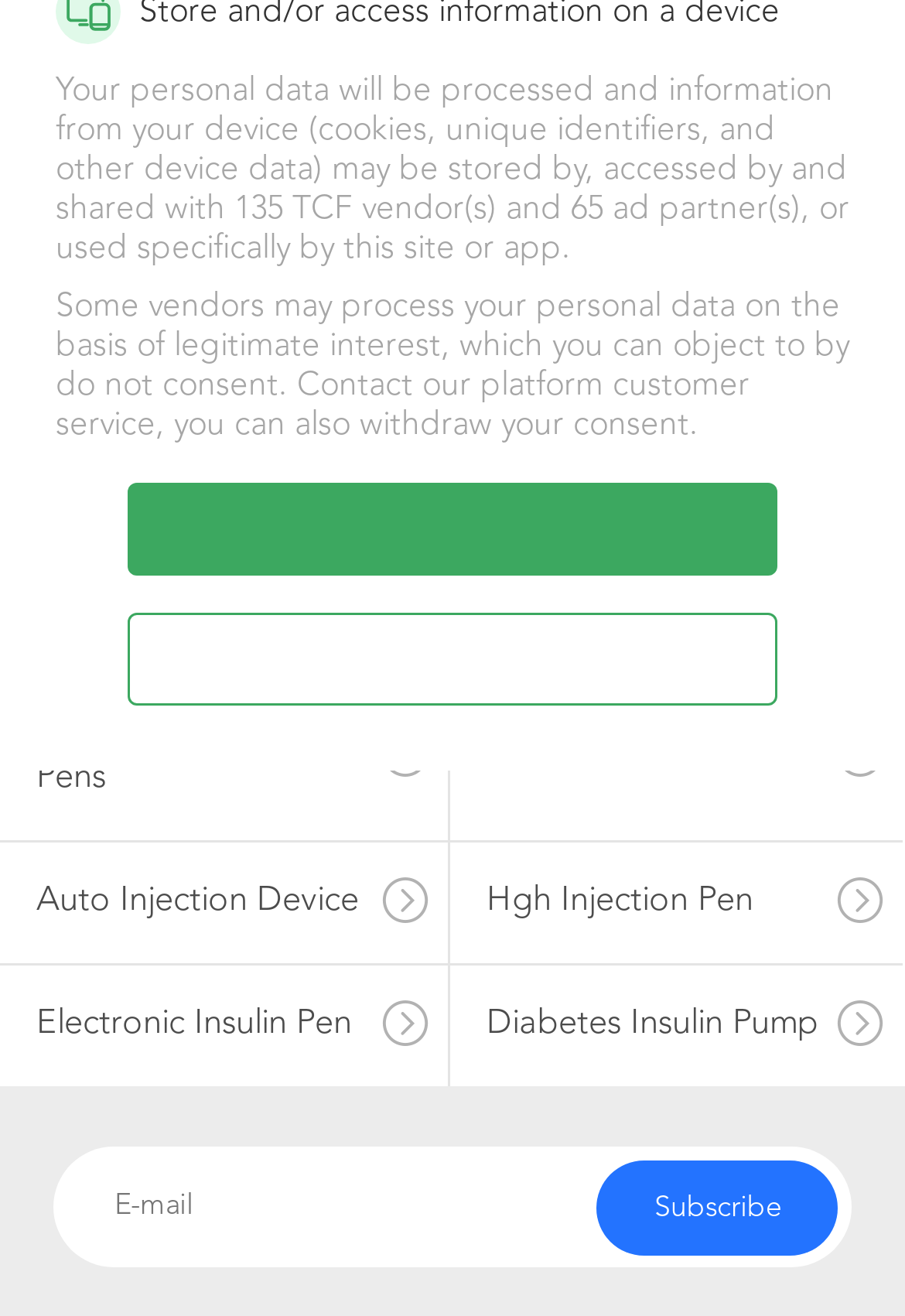Answer the question below in one word or phrase:
What categories are listed on the webpage?

Diabetes related categories